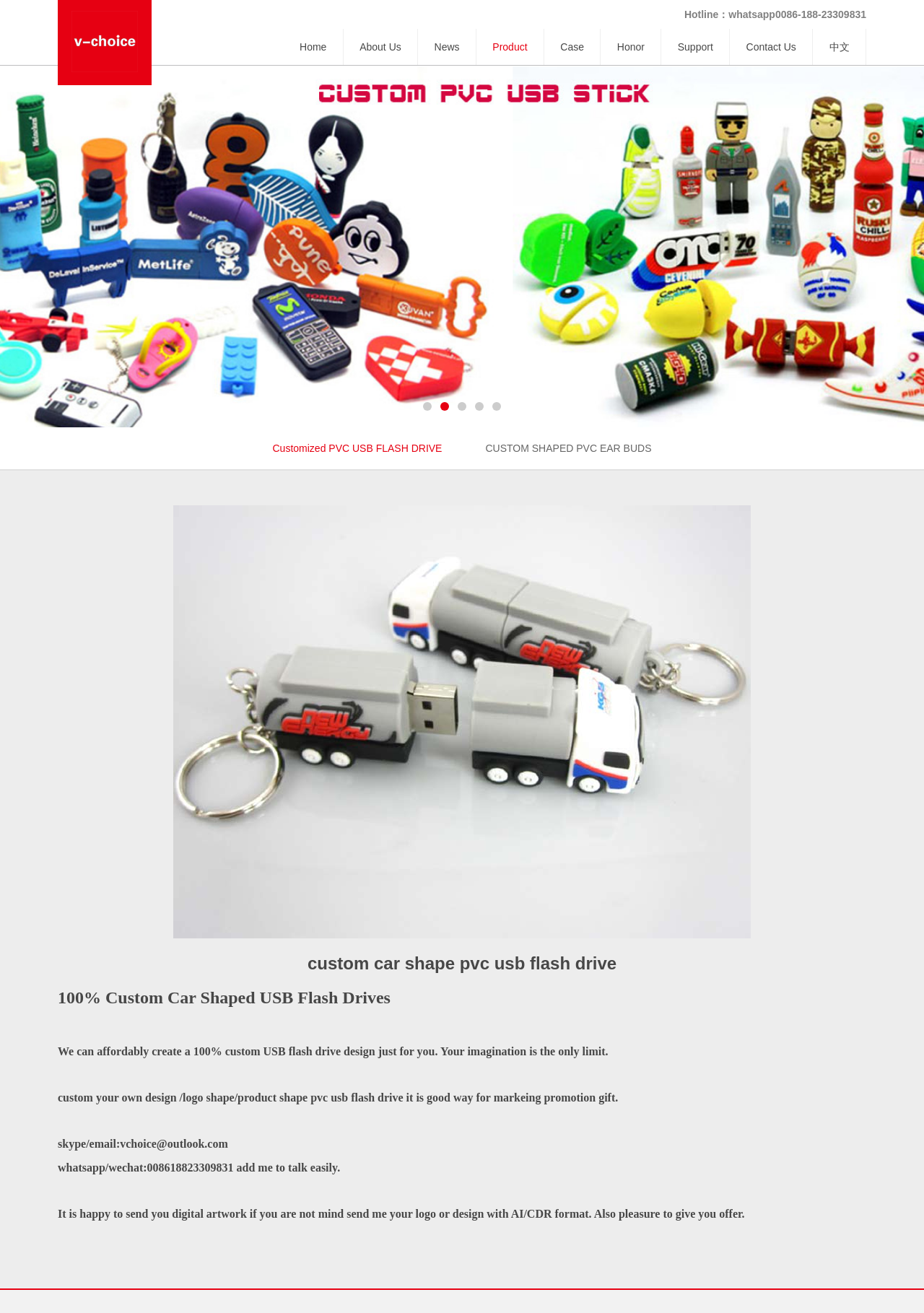Determine the bounding box coordinates for the area that needs to be clicked to fulfill this task: "Click the 'Home' link". The coordinates must be given as four float numbers between 0 and 1, i.e., [left, top, right, bottom].

[0.307, 0.022, 0.371, 0.05]